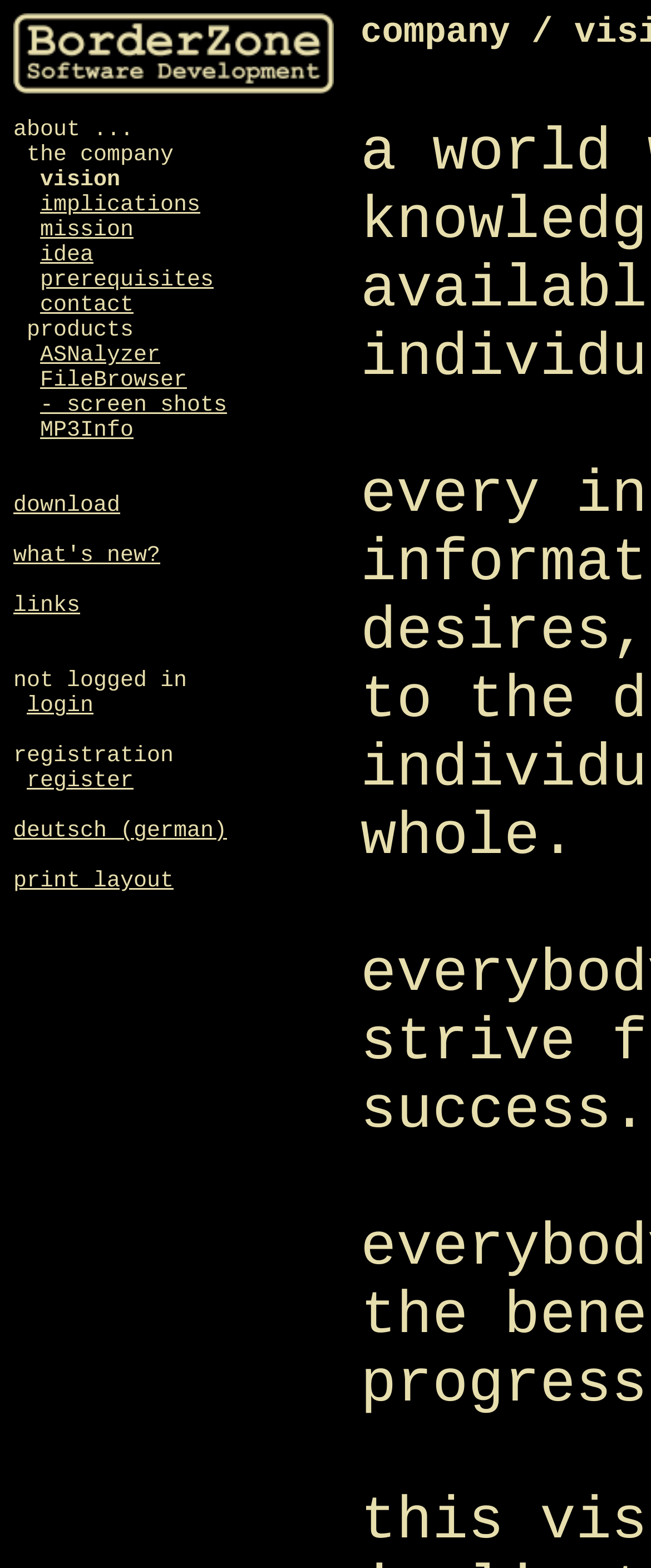Can you show the bounding box coordinates of the region to click on to complete the task described in the instruction: "register for an account"?

[0.041, 0.491, 0.205, 0.507]